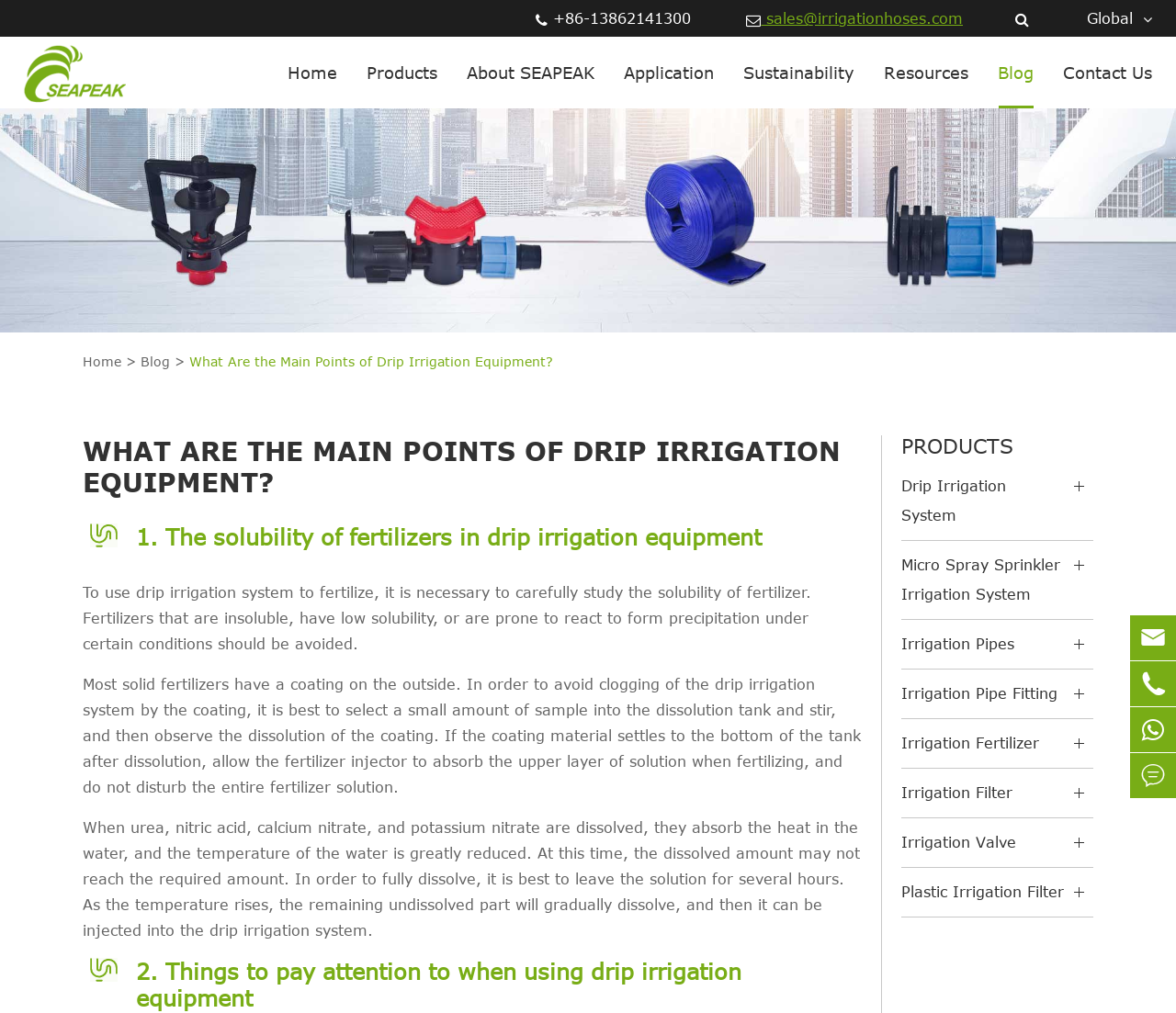What is the topic of the first heading on the webpage? Using the information from the screenshot, answer with a single word or phrase.

Main Points of Drip Irrigation Equipment